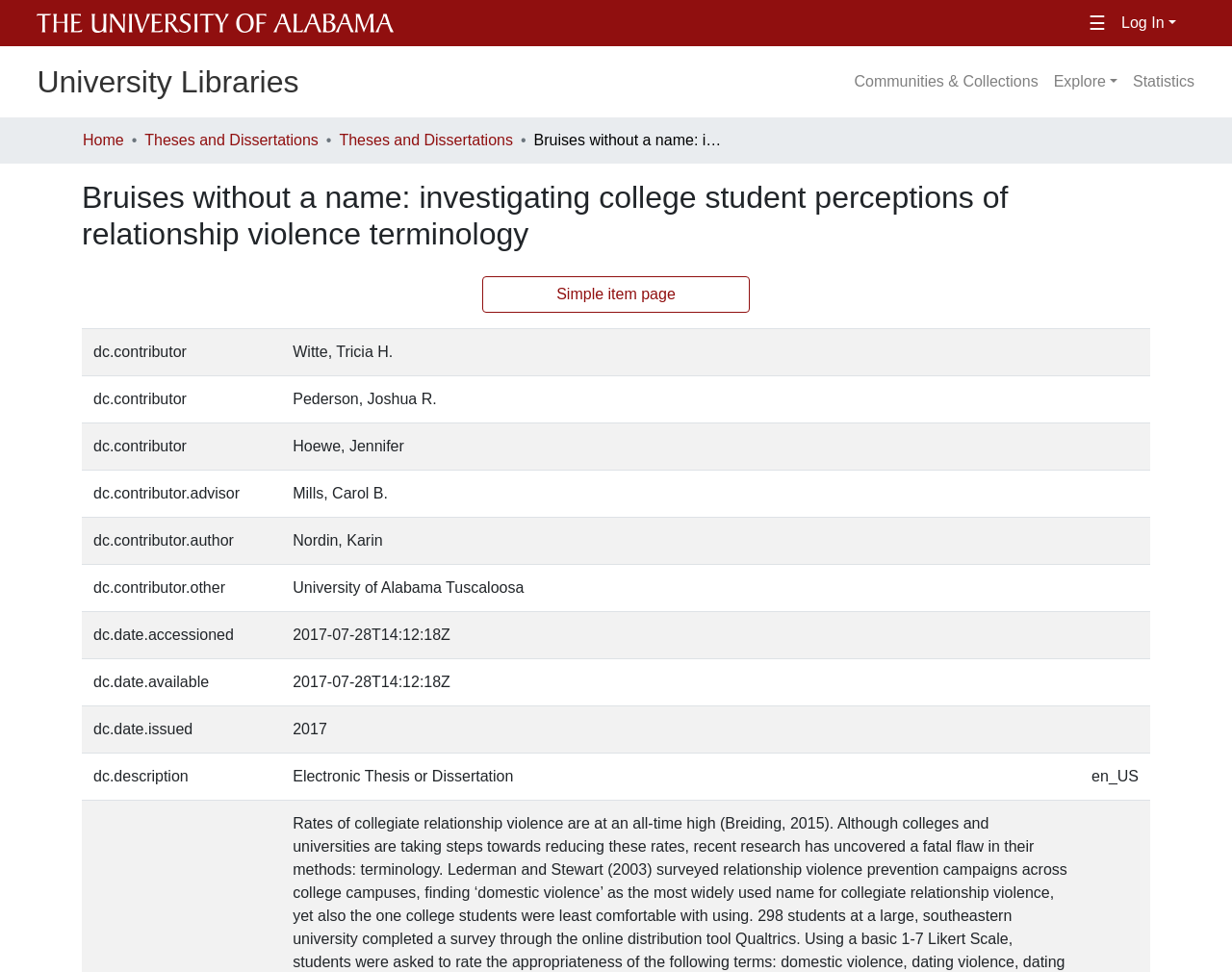Identify the bounding box coordinates for the element you need to click to achieve the following task: "Explore the Communities & Collections". Provide the bounding box coordinates as four float numbers between 0 and 1, in the form [left, top, right, bottom].

[0.687, 0.064, 0.849, 0.104]